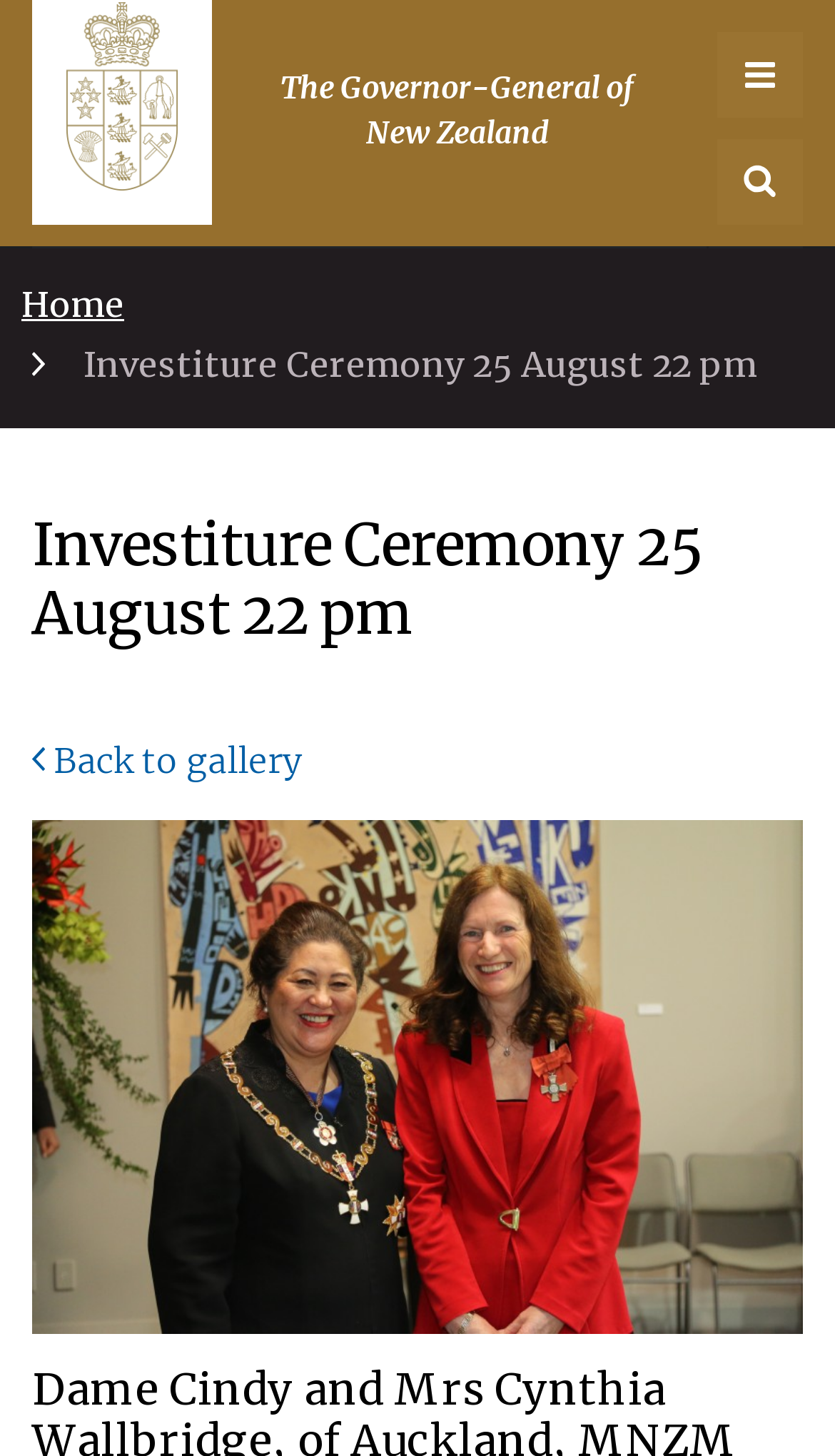What is the description of the image below the header?
Refer to the image and respond with a one-word or short-phrase answer.

Dame Cindy and Mrs Cynthia Wallbridge